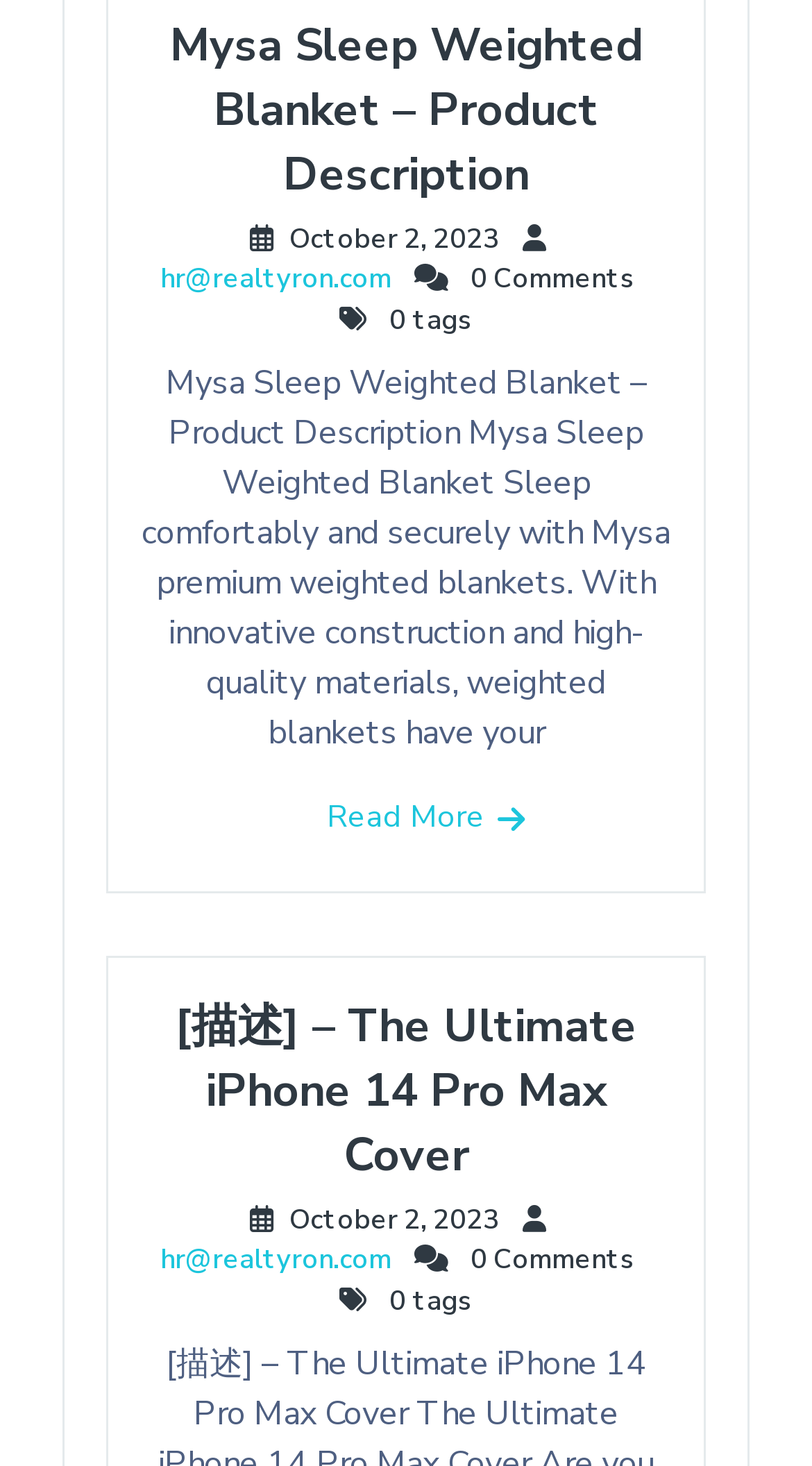What is the date of the first product description?
Refer to the image and provide a one-word or short phrase answer.

October 2, 2023